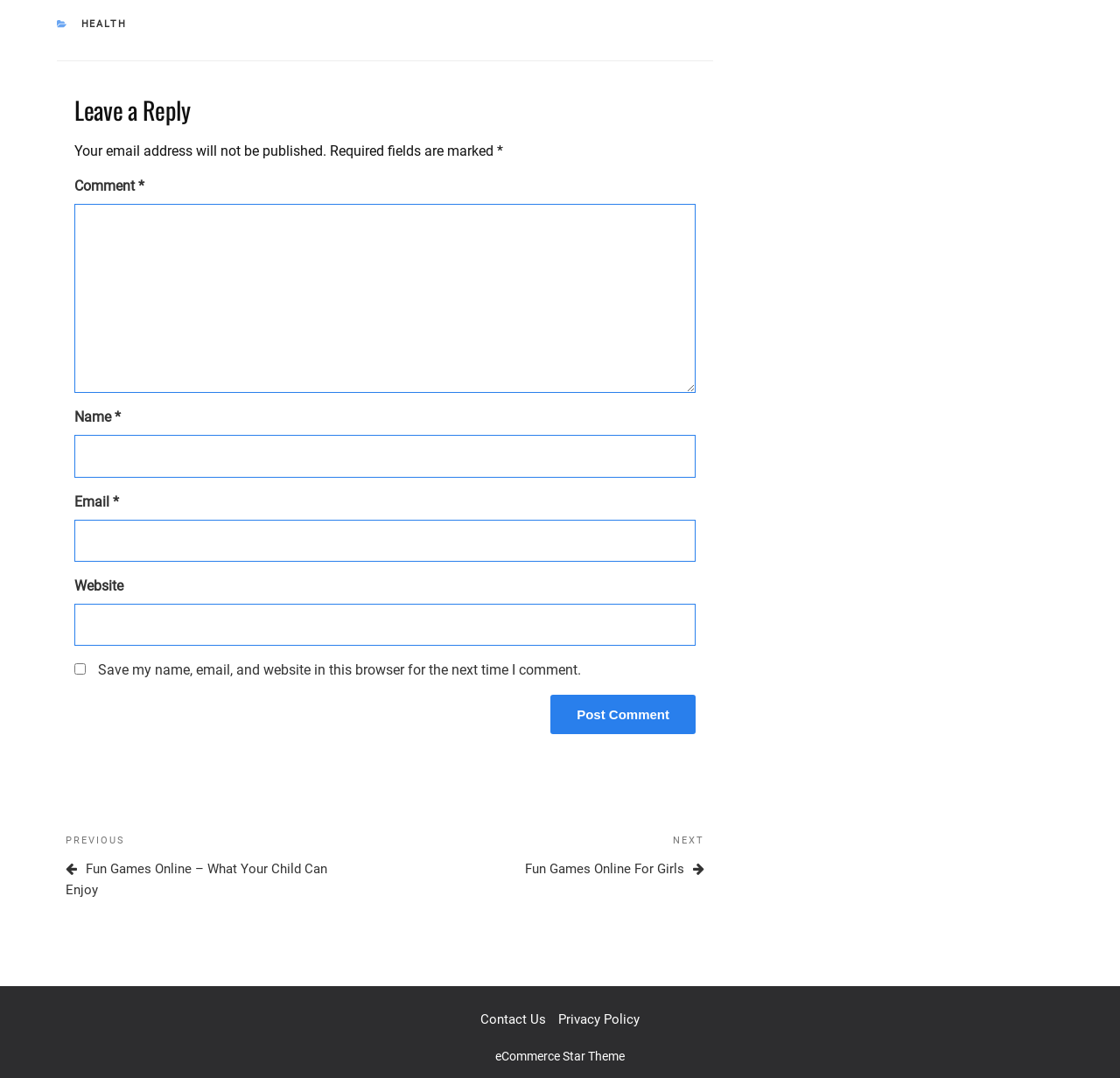Could you provide the bounding box coordinates for the portion of the screen to click to complete this instruction: "Click the 'Contact Us' link"?

[0.429, 0.938, 0.488, 0.953]